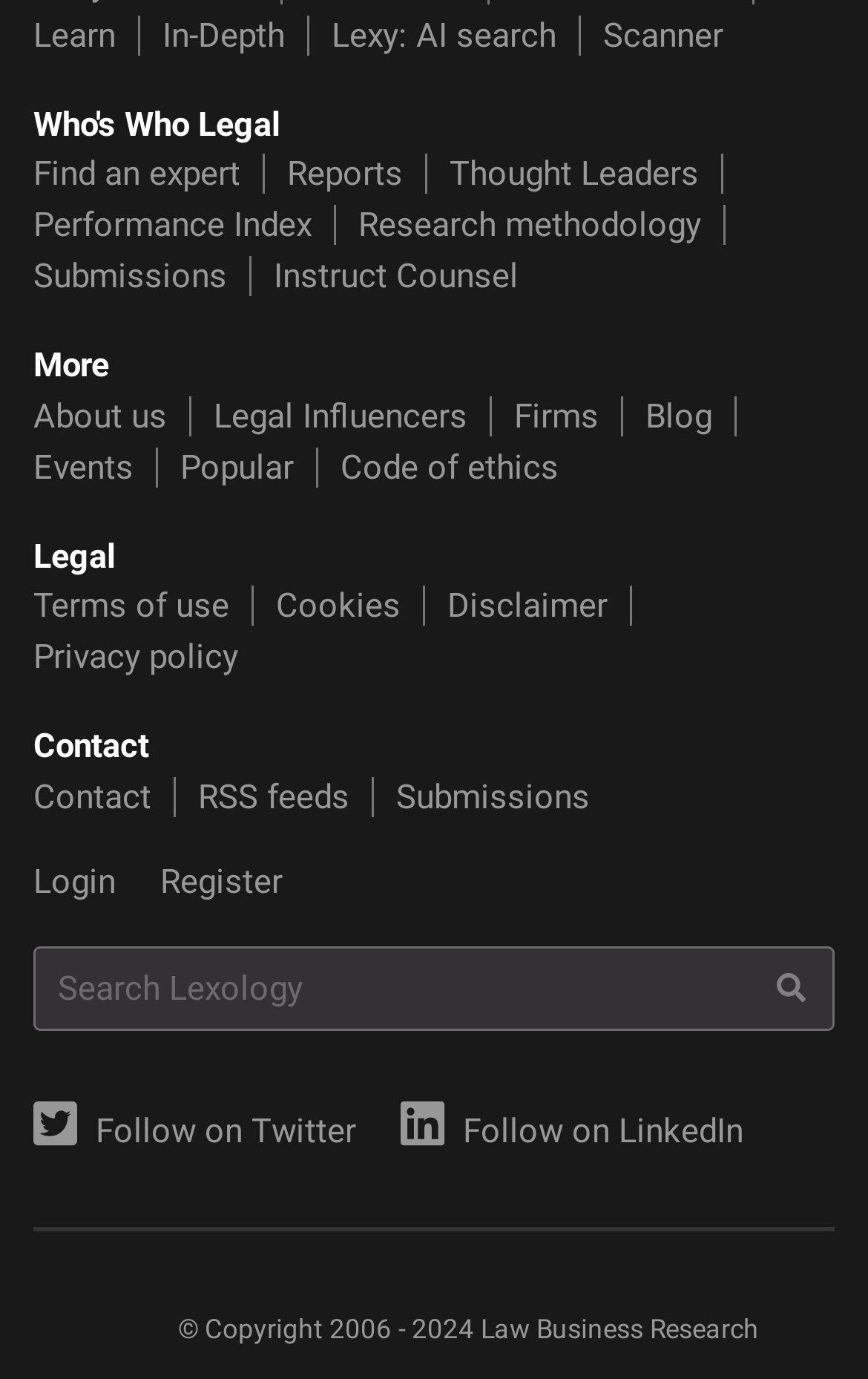What is the purpose of the 'Search' textbox?
Using the visual information, respond with a single word or phrase.

To search the website